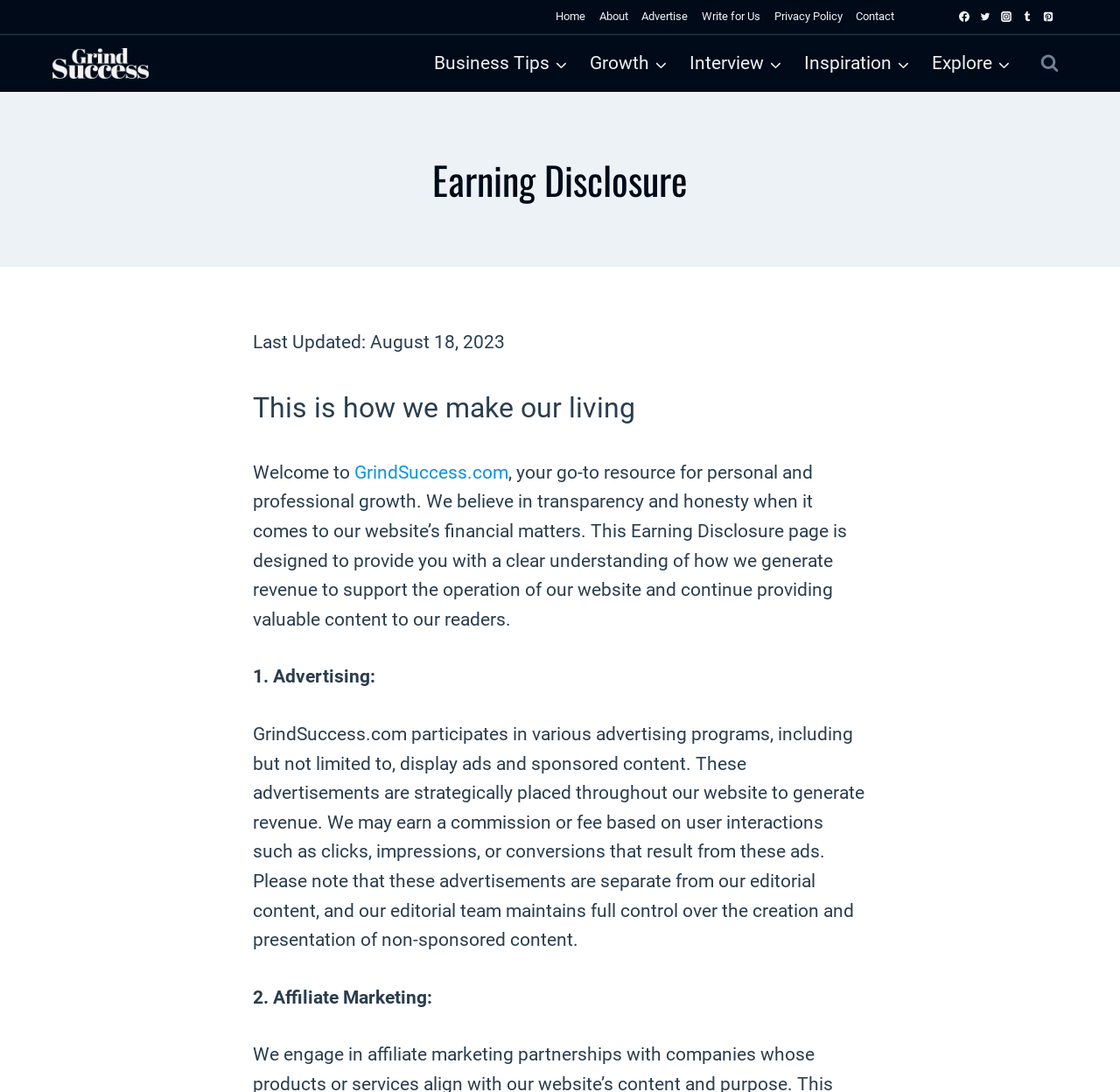Provide an in-depth caption for the elements present on the webpage.

The webpage is titled "Earning Disclosure - Grind Success" and is focused on providing transparency about how the website generates revenue. At the top of the page, there is a secondary navigation menu with links to "Home", "About", "Advertise", "Write for Us", "Privacy Policy", and "Contact". 

To the right of the secondary navigation menu, there are social media links to Facebook, Twitter, Instagram, Tumblr, and Pinterest, each accompanied by an image of the respective social media platform's logo.

Below the secondary navigation menu, there is a primary navigation menu with links to "Business Tips", "Growth", "Interview", "Inspiration", "Explore", each with a child menu button. 

On the top left of the page, there is a Grind Success logo, which is also a link. 

The main content of the page is divided into sections, starting with a heading "Earning Disclosure". Below the heading, there is a paragraph of text that explains the purpose of the page, which is to provide transparency about the website's financial matters. 

The page then goes on to explain how the website generates revenue, with two sections titled "1. Advertising" and "2. Affiliate Marketing". Each section provides detailed information about how the website earns revenue through these means. 

At the top right of the page, there is a search form button that can be expanded to view the search form.